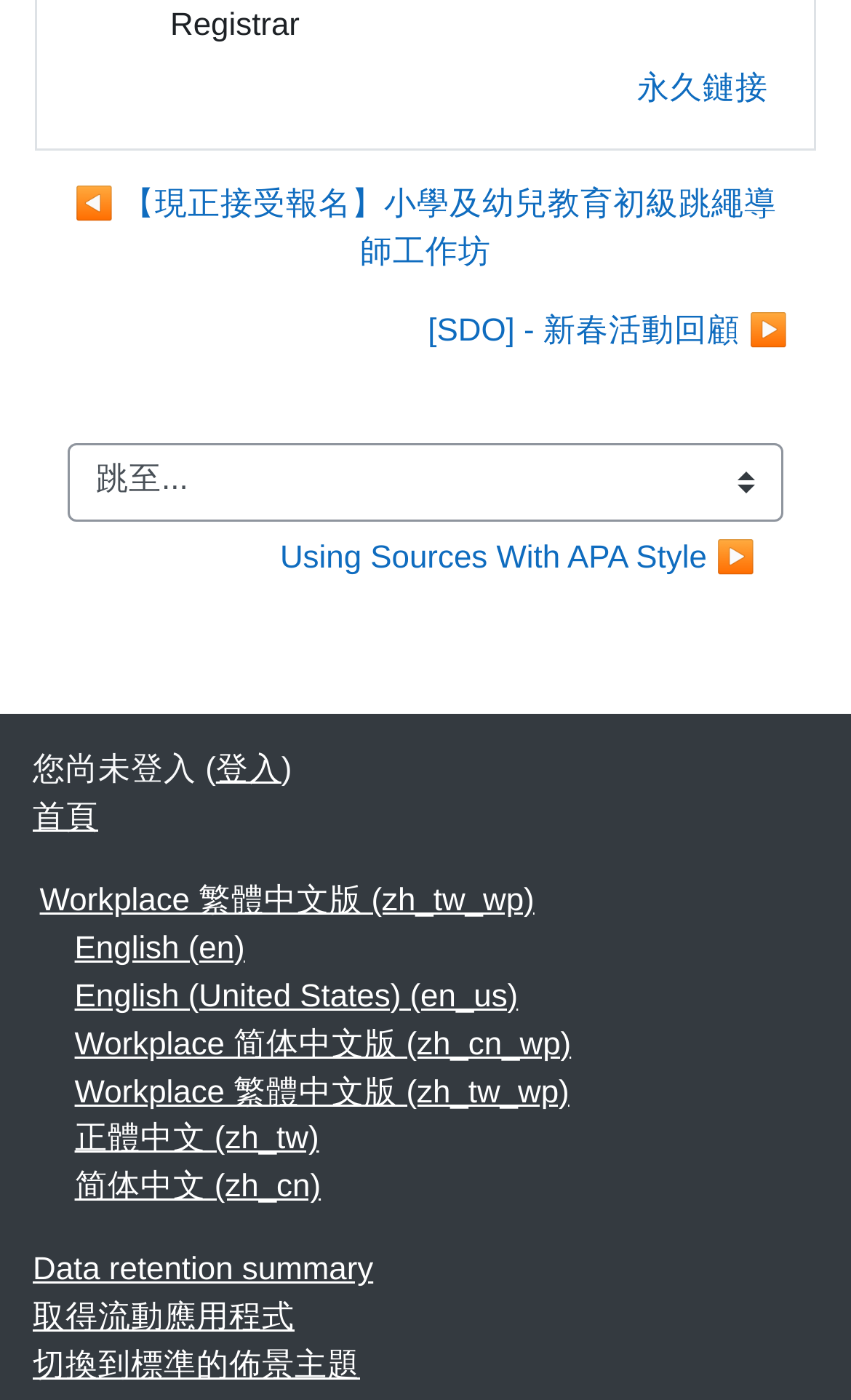Determine the bounding box coordinates of the element's region needed to click to follow the instruction: "Select an option from the combobox". Provide these coordinates as four float numbers between 0 and 1, formatted as [left, top, right, bottom].

[0.079, 0.316, 0.921, 0.372]